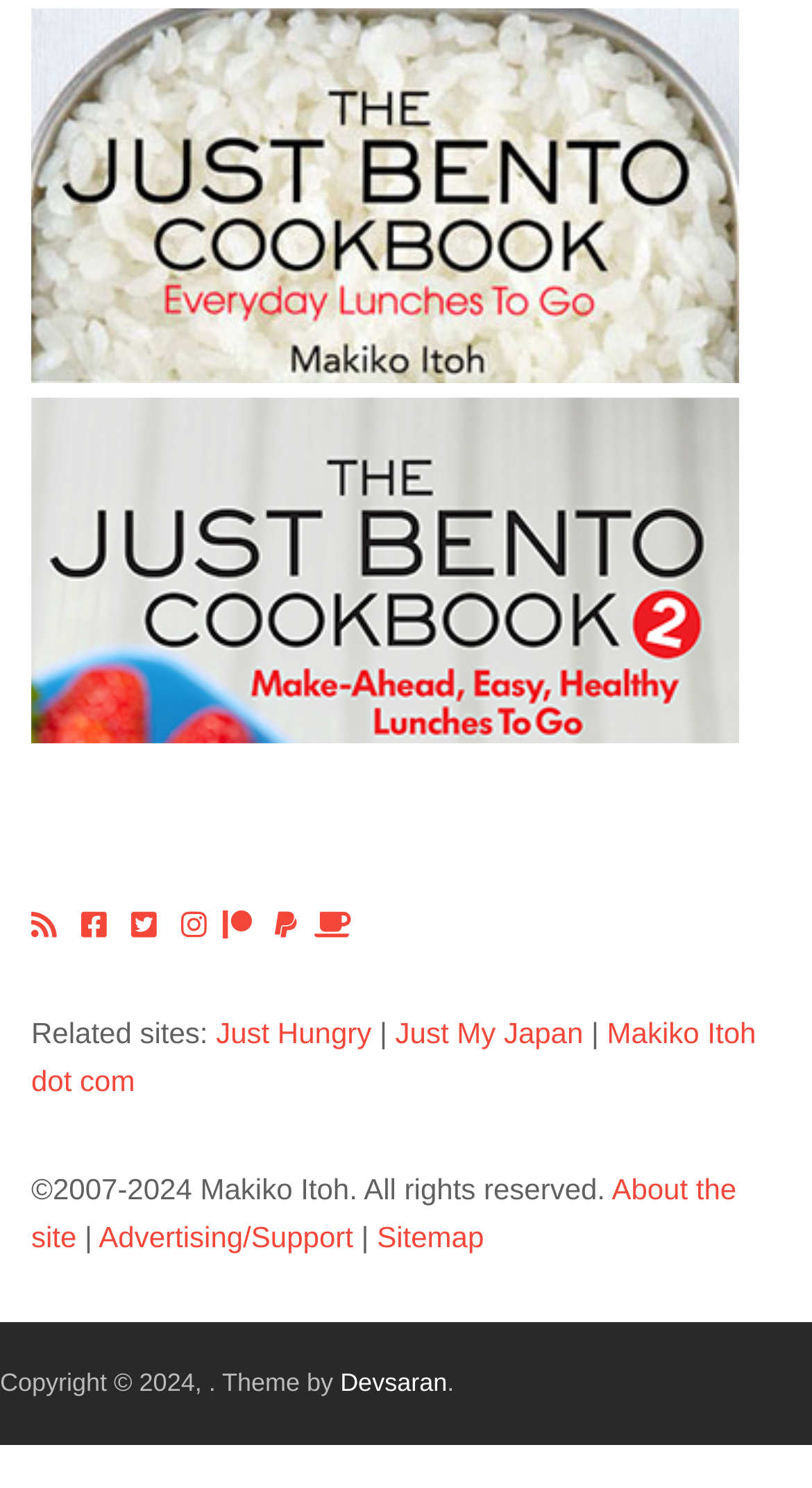Please identify the bounding box coordinates of the area I need to click to accomplish the following instruction: "Subscribe via RSS".

[0.038, 0.61, 0.07, 0.632]